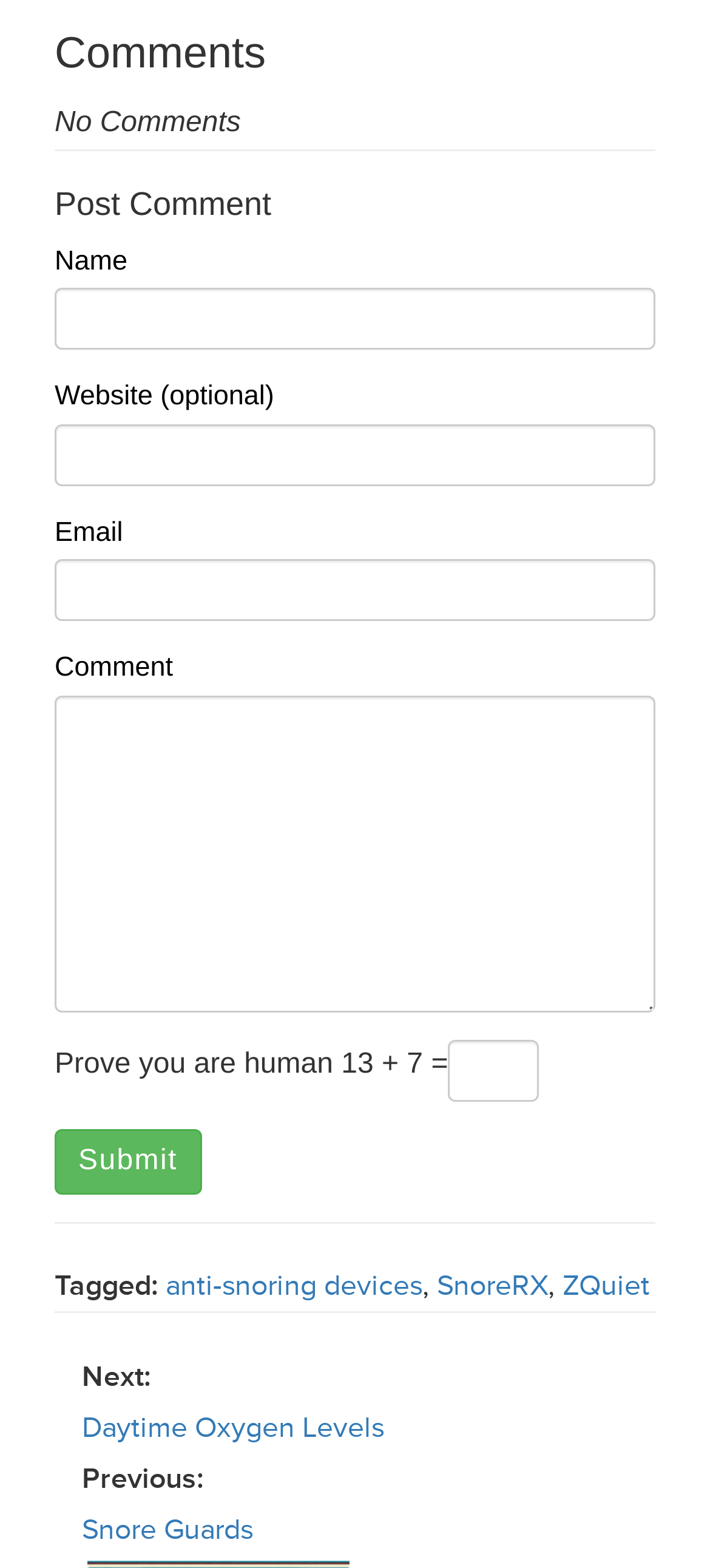Determine the bounding box coordinates of the clickable element necessary to fulfill the instruction: "Type your comment". Provide the coordinates as four float numbers within the 0 to 1 range, i.e., [left, top, right, bottom].

[0.077, 0.443, 0.923, 0.645]